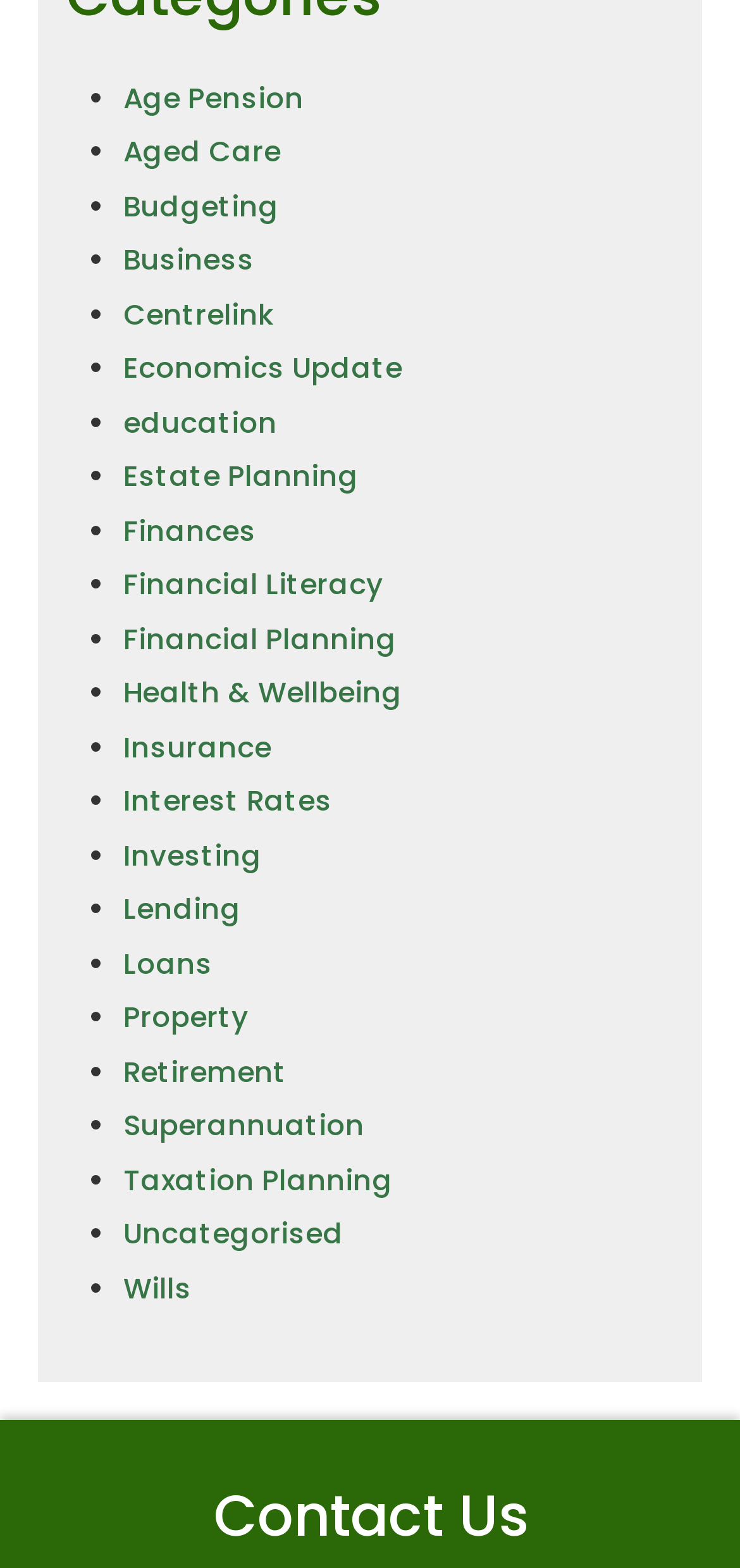Find and provide the bounding box coordinates for the UI element described here: "aria-label="Go to next page"". The coordinates should be given as four float numbers between 0 and 1: [left, top, right, bottom].

None